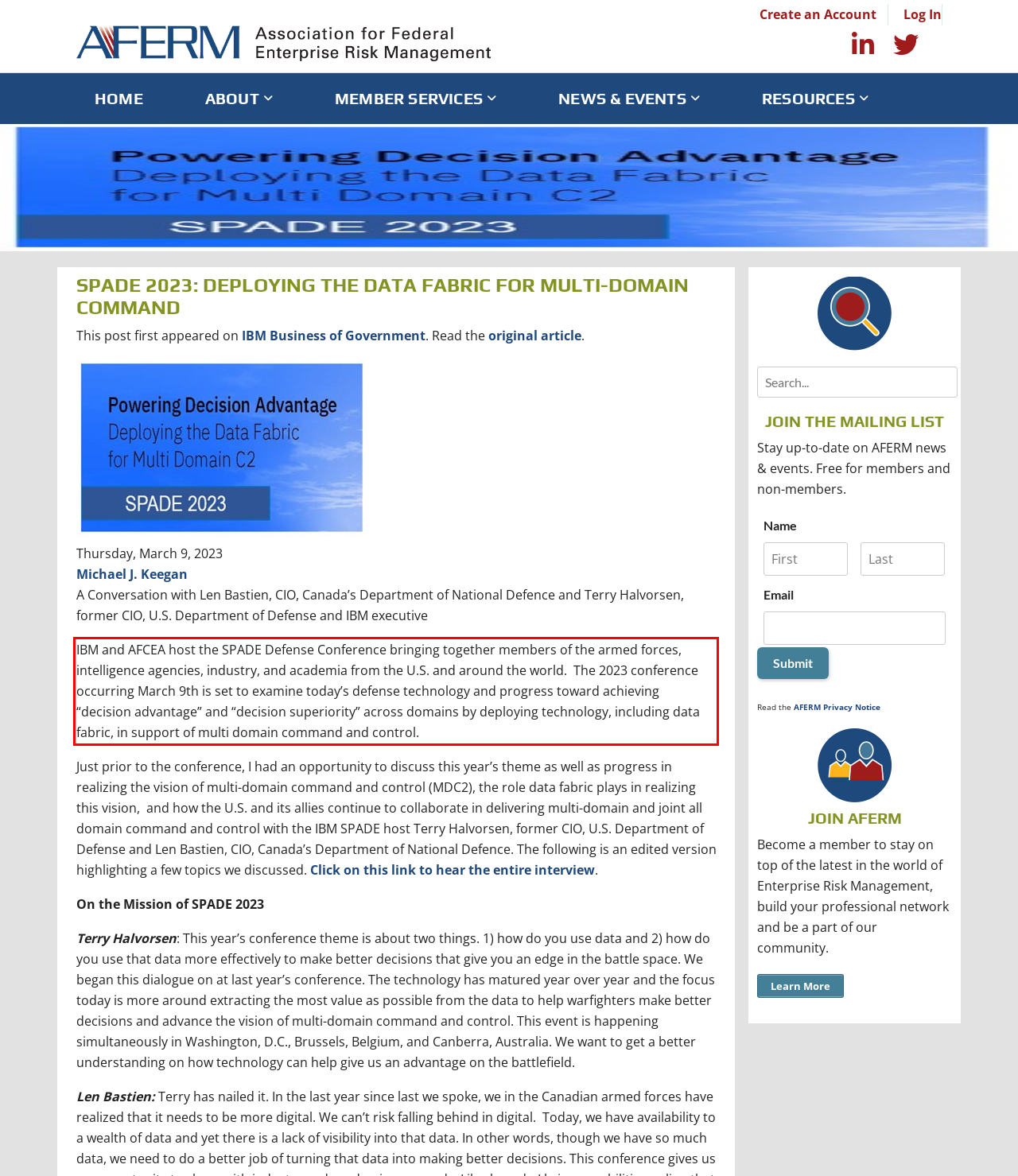Using the provided screenshot of a webpage, recognize the text inside the red rectangle bounding box by performing OCR.

IBM and AFCEA host the SPADE Defense Conference bringing together members of the armed forces, intelligence agencies, industry, and academia from the U.S. and around the world. The 2023 conference occurring March 9th is set to examine today’s defense technology and progress toward achieving “decision advantage” and “decision superiority” across domains by deploying technology, including data fabric, in support of multi domain command and control.